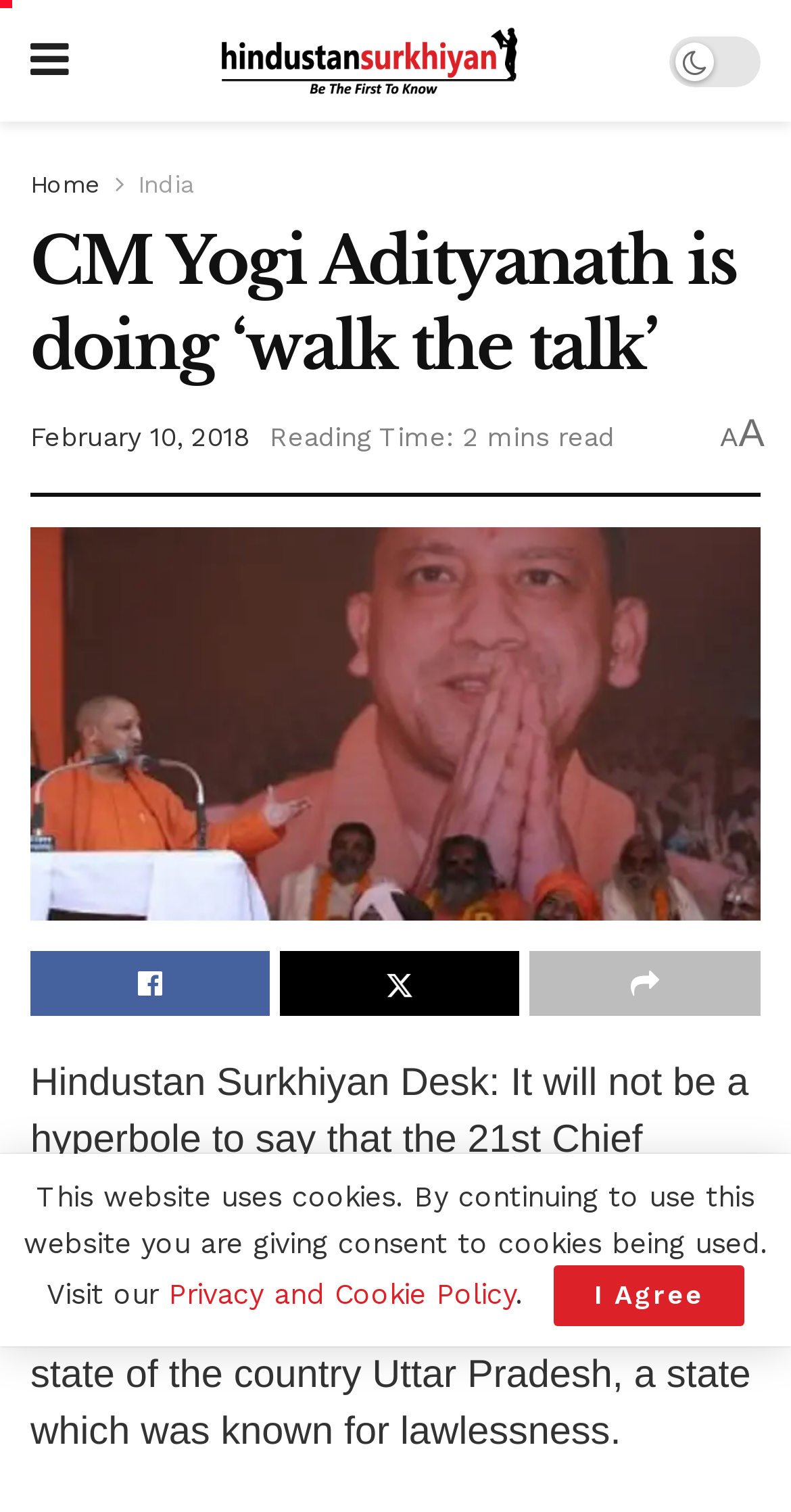Identify the bounding box coordinates for the UI element described as follows: alt="Hindustan Surkhiyan". Use the format (top-left x, top-left y, bottom-right x, bottom-right y) and ensure all values are floating point numbers between 0 and 1.

[0.256, 0.013, 0.677, 0.067]